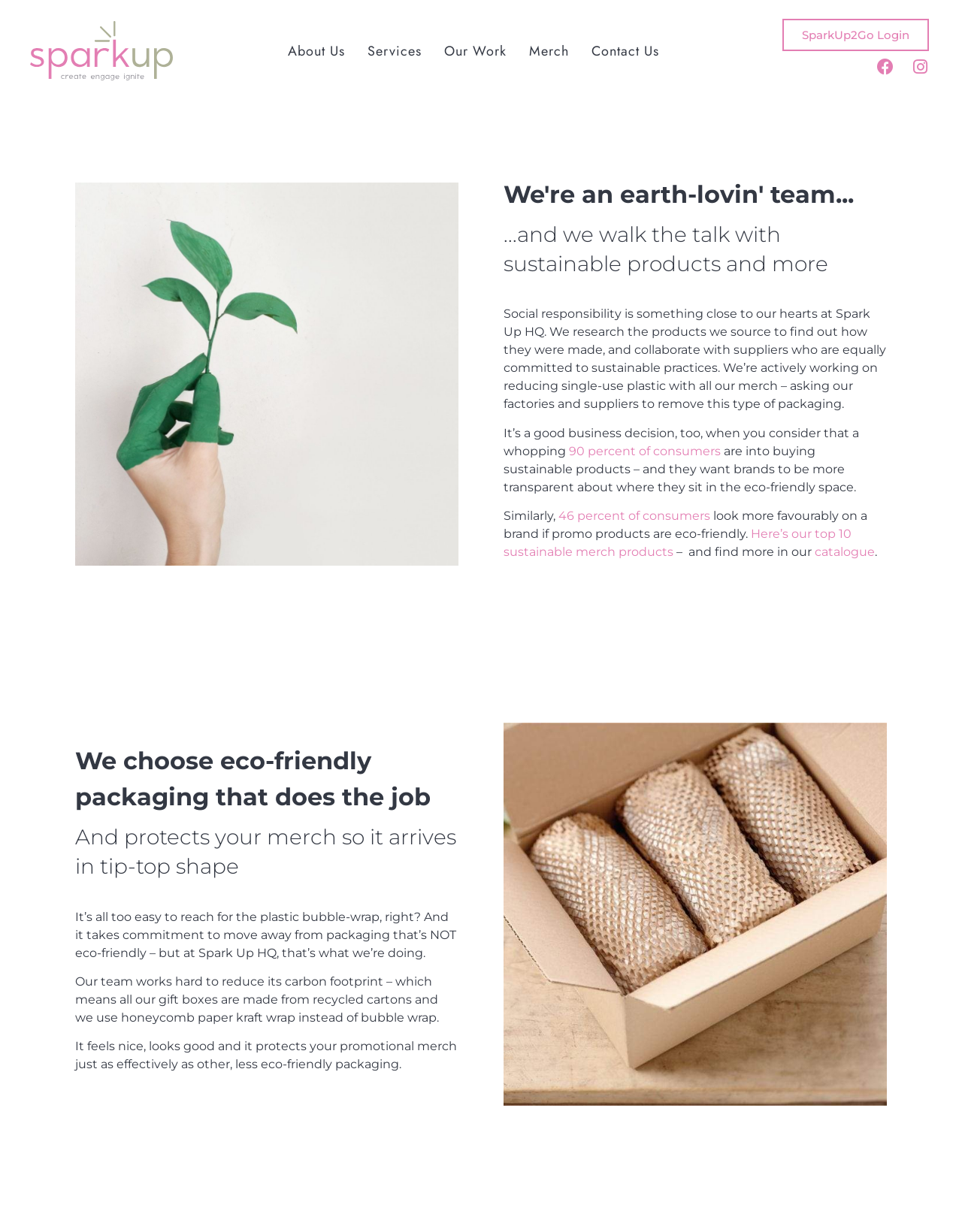Detail the webpage's structure and highlights in your description.

The webpage is about Spark Up, a Sydney-based agency that specializes in sustainable products and eco-friendly packaging for merchandise campaigns. At the top left corner, there is a Spark Up logo, which is an image linked to the website's homepage. 

Below the logo, there is a navigation menu with links to different sections of the website, including "About Us", "Services", "Our Work", "Merch", and "Contact Us". These links are aligned horizontally and take up about half of the screen width.

On the right side of the navigation menu, there are social media links to Facebook and Instagram, represented by their respective icons.

The main content of the webpage is divided into two sections. The first section has a heading that reads "We're an earth-lovin' team..." and describes Spark Up's commitment to social responsibility and sustainable practices. The text explains that the company researches the products they source and collaborates with suppliers who are equally committed to sustainable practices. 

Below this section, there are several paragraphs of text that provide more information about the importance of sustainable products and eco-friendly packaging. The text includes statistics, such as 90 percent of consumers being interested in buying sustainable products, and 46 percent of consumers looking more favorably on a brand if promo products are eco-friendly. 

There is also a link to Spark Up's top 10 sustainable merch products and a catalogue of more products. The text is accompanied by headings that break up the content and make it easier to read.

The second section of the main content has a heading that reads "We choose eco-friendly packaging that does the job" and describes Spark Up's approach to packaging. The text explains that the company uses recycled cartons and honeycomb paper kraft wrap instead of bubble wrap to reduce its carbon footprint.